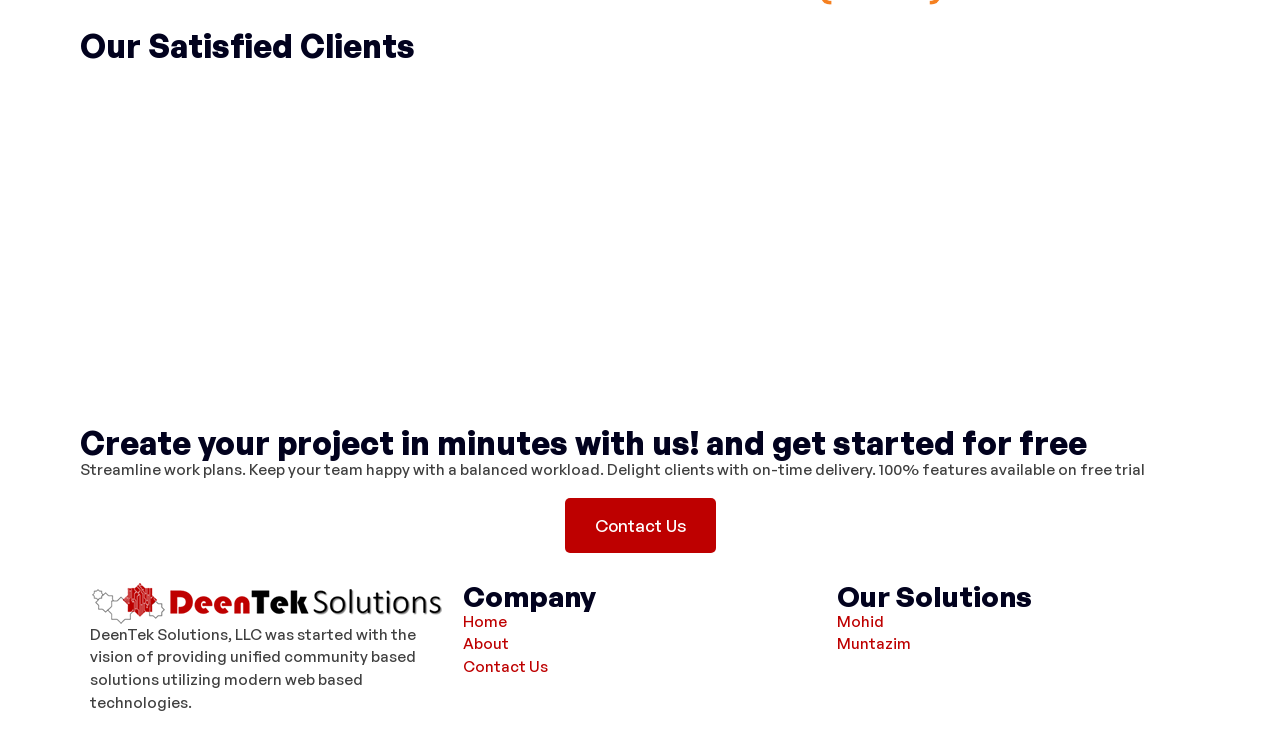How many links are under 'Our Solutions'?
Examine the screenshot and reply with a single word or phrase.

2